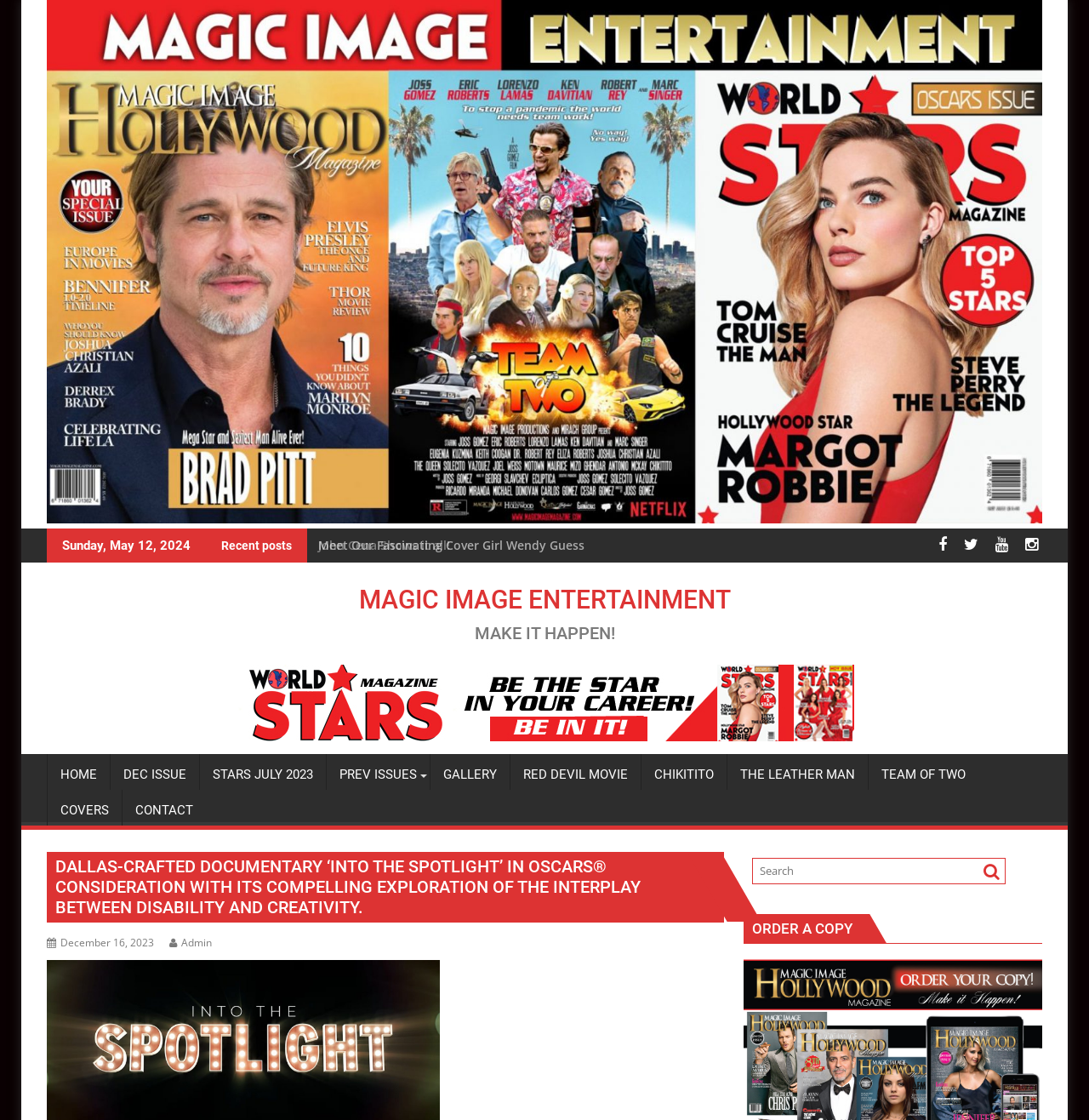Please find the bounding box coordinates of the element's region to be clicked to carry out this instruction: "View the 'GALLERY'".

[0.395, 0.674, 0.468, 0.71]